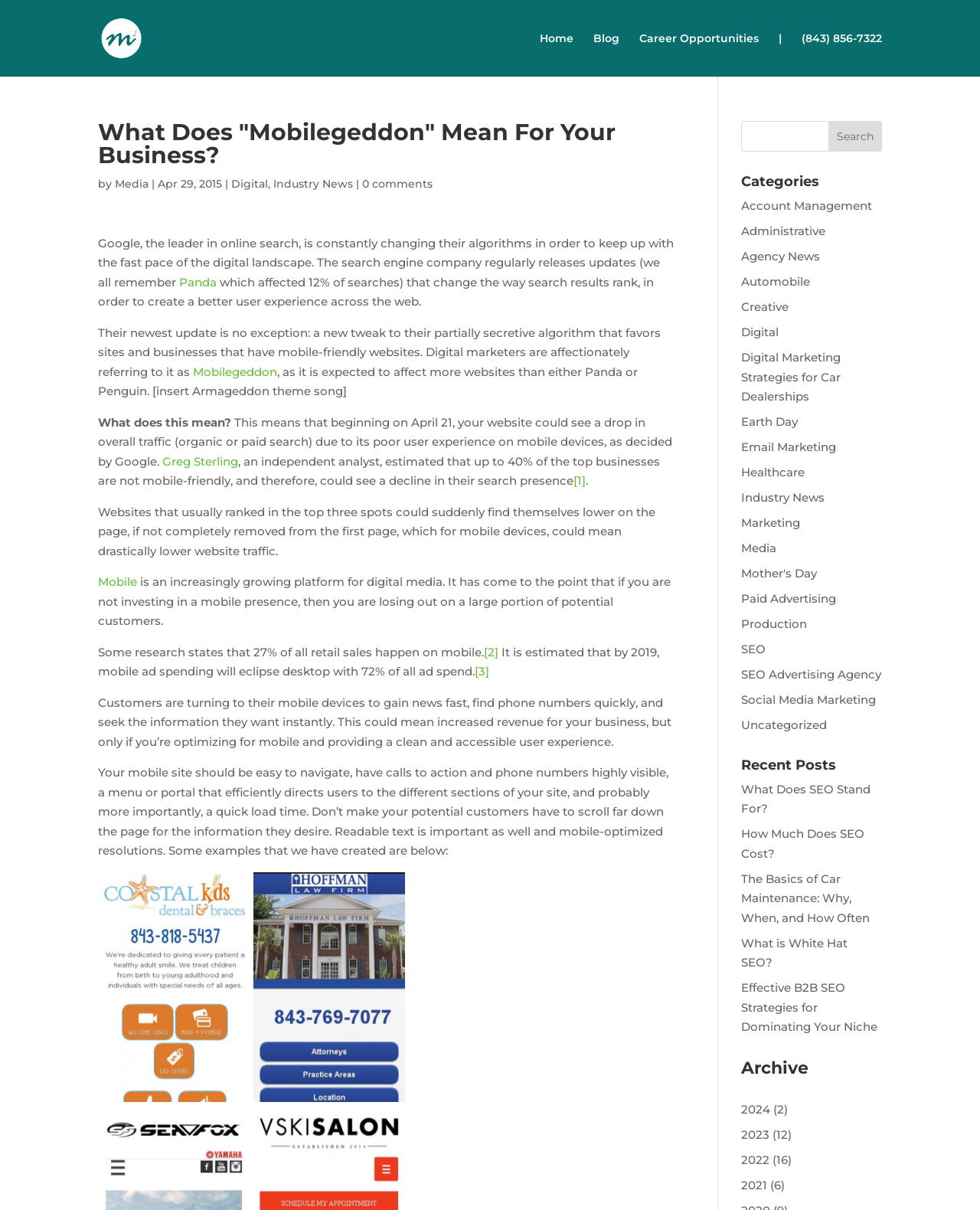What is the expected impact of Mobilegeddon on website traffic?
Based on the image, please offer an in-depth response to the question.

The expected impact of Mobilegeddon is that websites that are not mobile-friendly could see a drop in overall traffic, including organic or paid search, due to their poor user experience on mobile devices, as decided by Google.